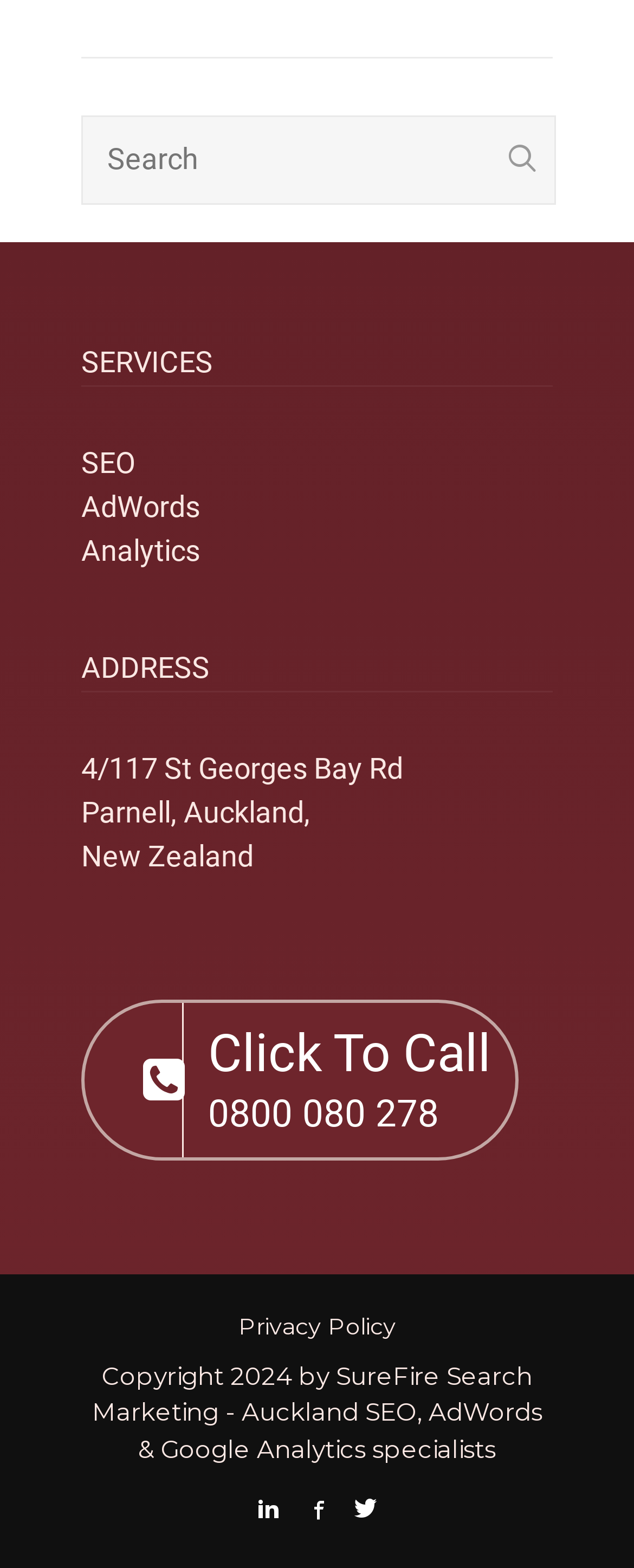Given the description of a UI element: "Auckland SEO", identify the bounding box coordinates of the matching element in the webpage screenshot.

[0.381, 0.891, 0.658, 0.911]